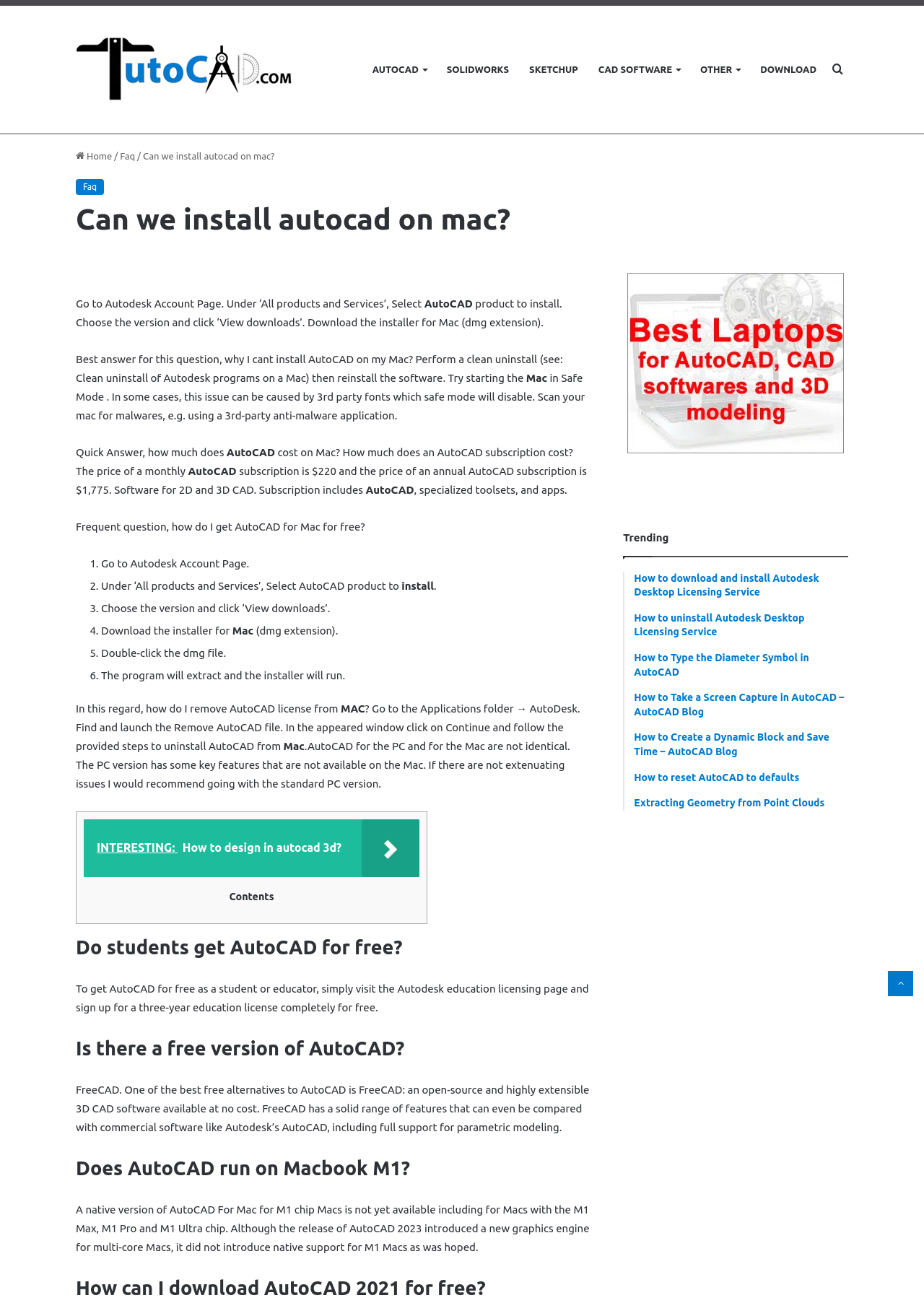Can AutoCAD run on MacBook M1?
Please respond to the question with as much detail as possible.

The webpage explicitly states that a native version of AutoCAD for Mac for M1 chip Macs is not yet available, implying that AutoCAD cannot run on MacBook M1.